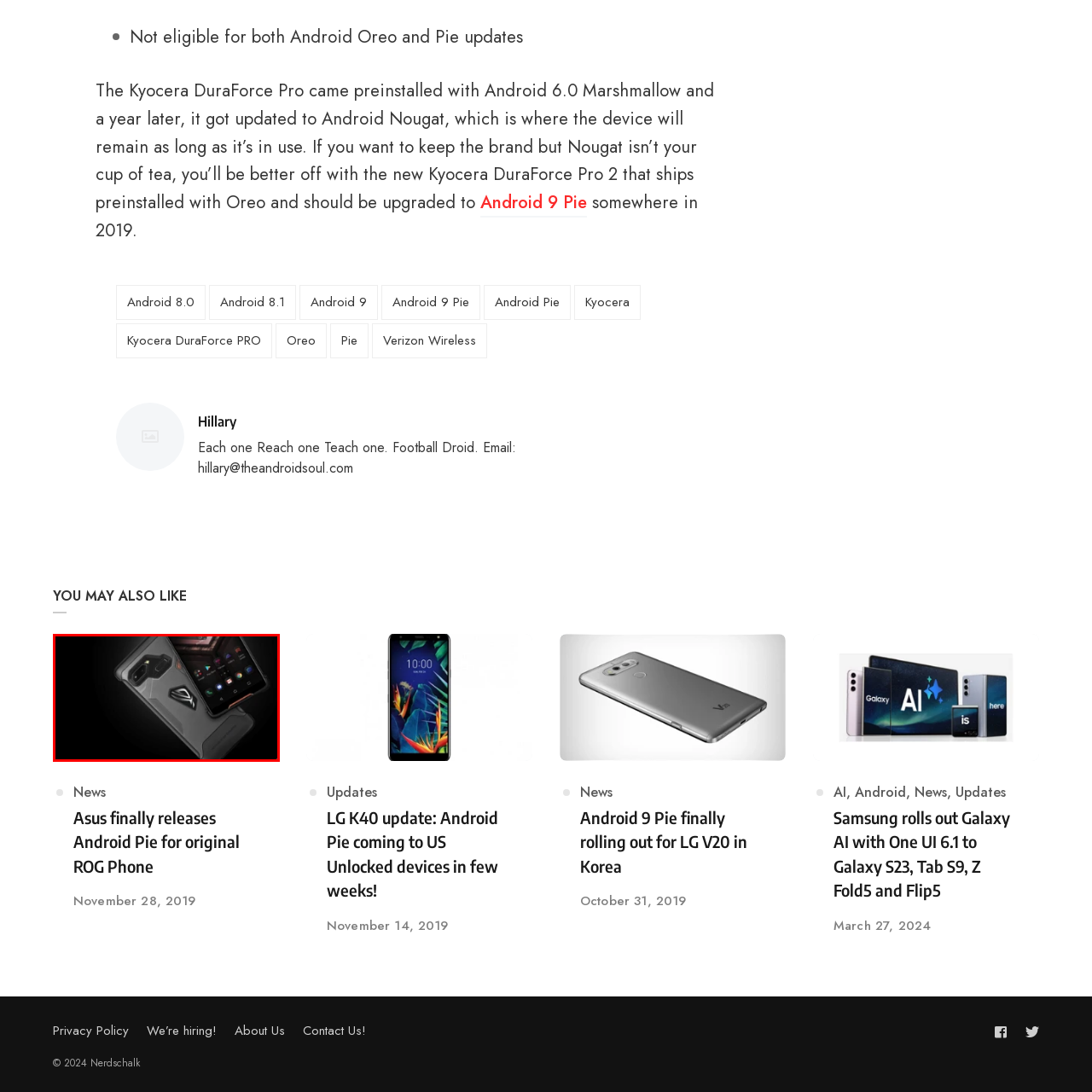Provide a detailed account of the visual content within the red-outlined section of the image.

The image showcases the Asus ROG Phone, which is designed for gaming enthusiasts. It features a sleek, ergonomic design with a durable protective case that emphasizes its gaming heritage, highlighted by the recognizable ROG logo. The phone's screen is lit up, displaying a vibrant array of apps and games, making it evident that it's optimized for high-performance gaming. This image is part of an article discussing recent updates for the Asus ROG Phone, specifically its transition to Android Pie, highlighting the importance of keeping gaming devices up-to-date for an enhanced user experience. The article emphasizes the device's capabilities as a leading gaming phone, underscoring its role in the mobile gaming community.